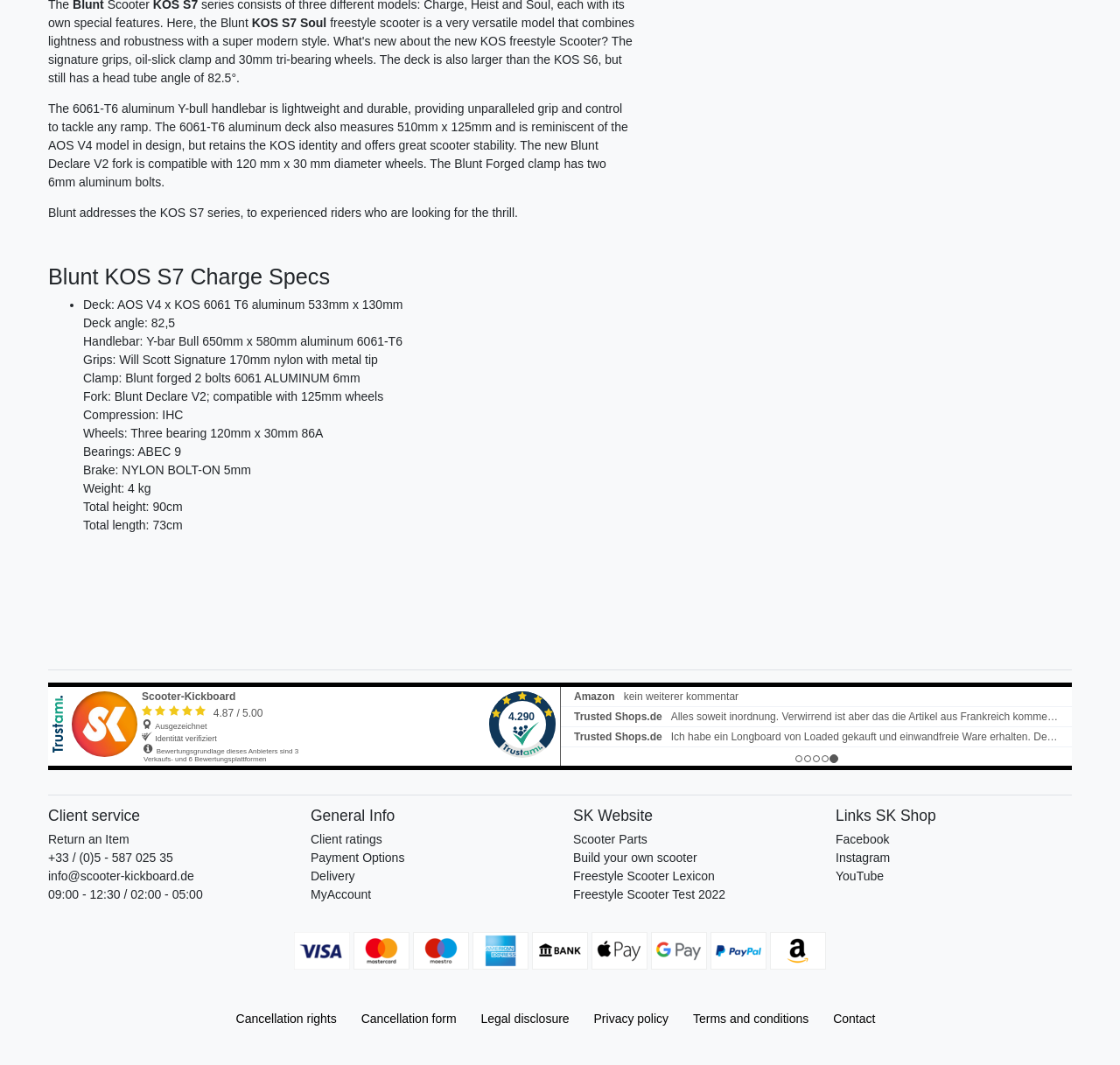Given the description "Privacy policy", determine the bounding box of the corresponding UI element.

[0.525, 0.931, 0.602, 0.983]